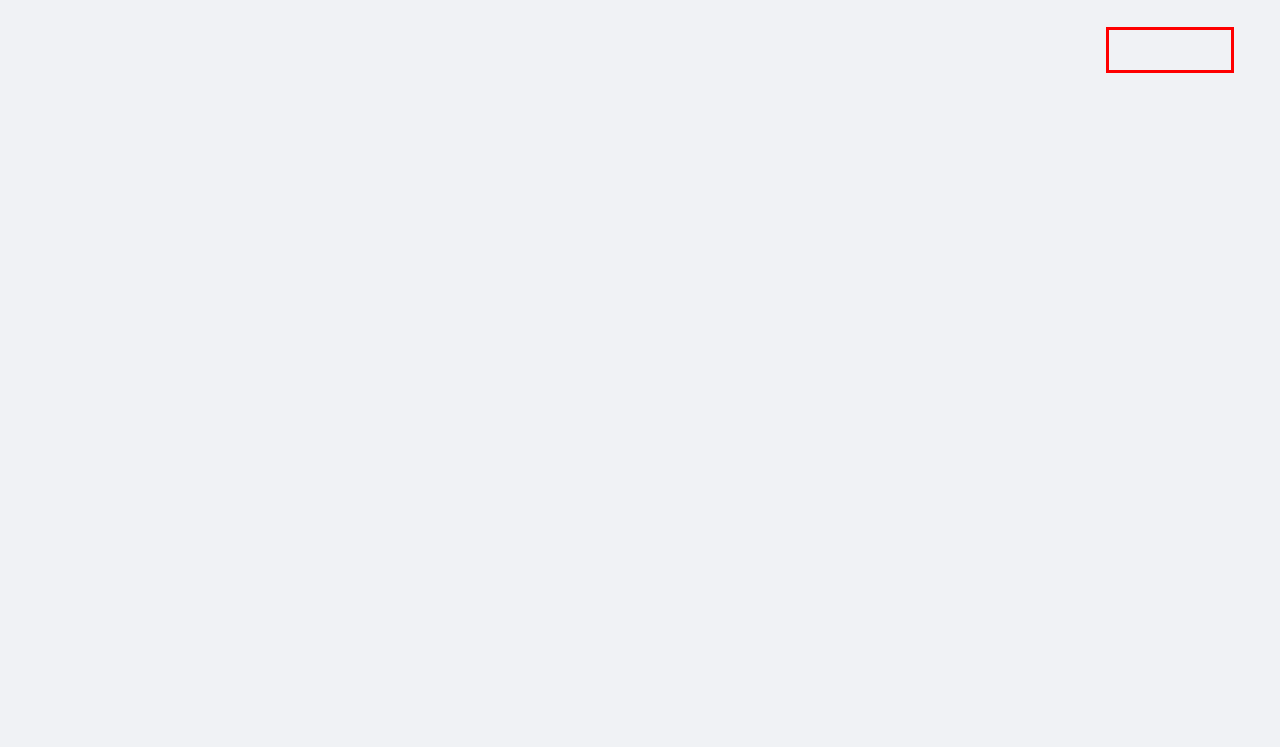You are presented with a screenshot of a webpage that includes a red bounding box around an element. Determine which webpage description best matches the page that results from clicking the element within the red bounding box. Here are the candidates:
A. VIP transport from Wrocław airport to the city center
B. Transfer from Wroclaw Kopernikus Airport to Wroclaw Center
C. Transfer from Wroclaw Kopernikus Airport to Warsaw
D. Business transport from Wrocław Airport to Wrocław city center
E. Wroclaw Airport Taxi Prices: Practical Guide
F. Wroclaw Winter Transportation: Your Essential Guide
G. Transport VIP from airport Wroclaw to the city center
H. Wroclaw airport taxi to Wroclaw city center

A